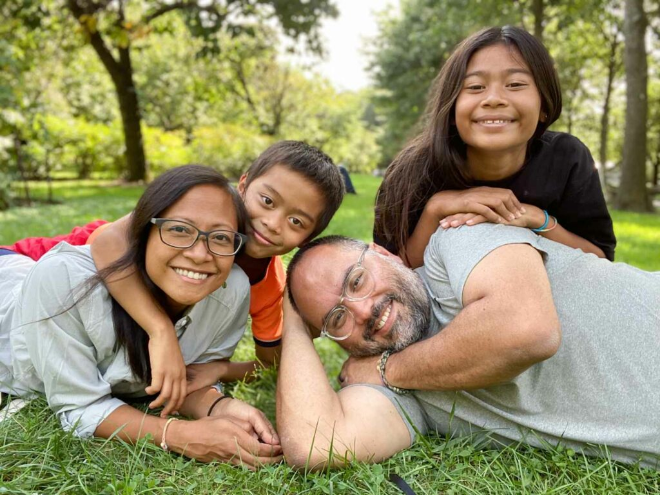Provide an extensive narrative of what is shown in the image.

The image captures a joyful family moment outdoors, where a mother, father, and two children are lying together on a lush green lawn under a sunlit atmosphere. The parents, wearing casual clothing, share smiles and laughter, embodying a sense of warmth and togetherness. The children, a boy and girl, are playfully nestled against their parents, with the boy in a bright orange shirt and the girl in dark attire, both appearing cheerful and content. This scene perfectly illustrates the joys of family travel and togetherness, complementing the associated text about family travel resources and tips, promoting quality experiences for families exploring the world together.